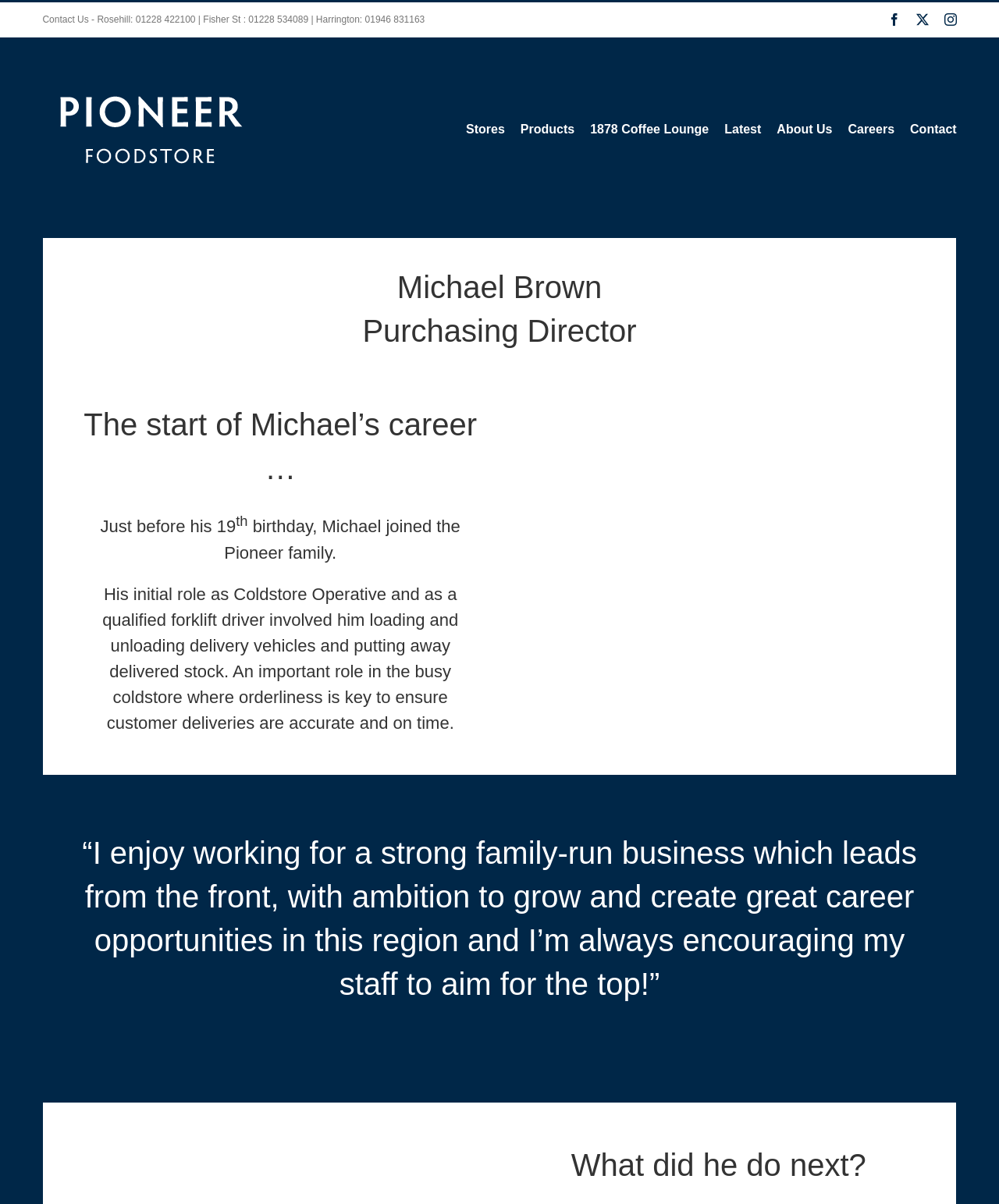Please answer the following question as detailed as possible based on the image: 
What is the name of the company mentioned in the webpage?

The webpage has a logo and multiple mentions of 'Pioneer Foodstore' which indicates that it is the name of the company.